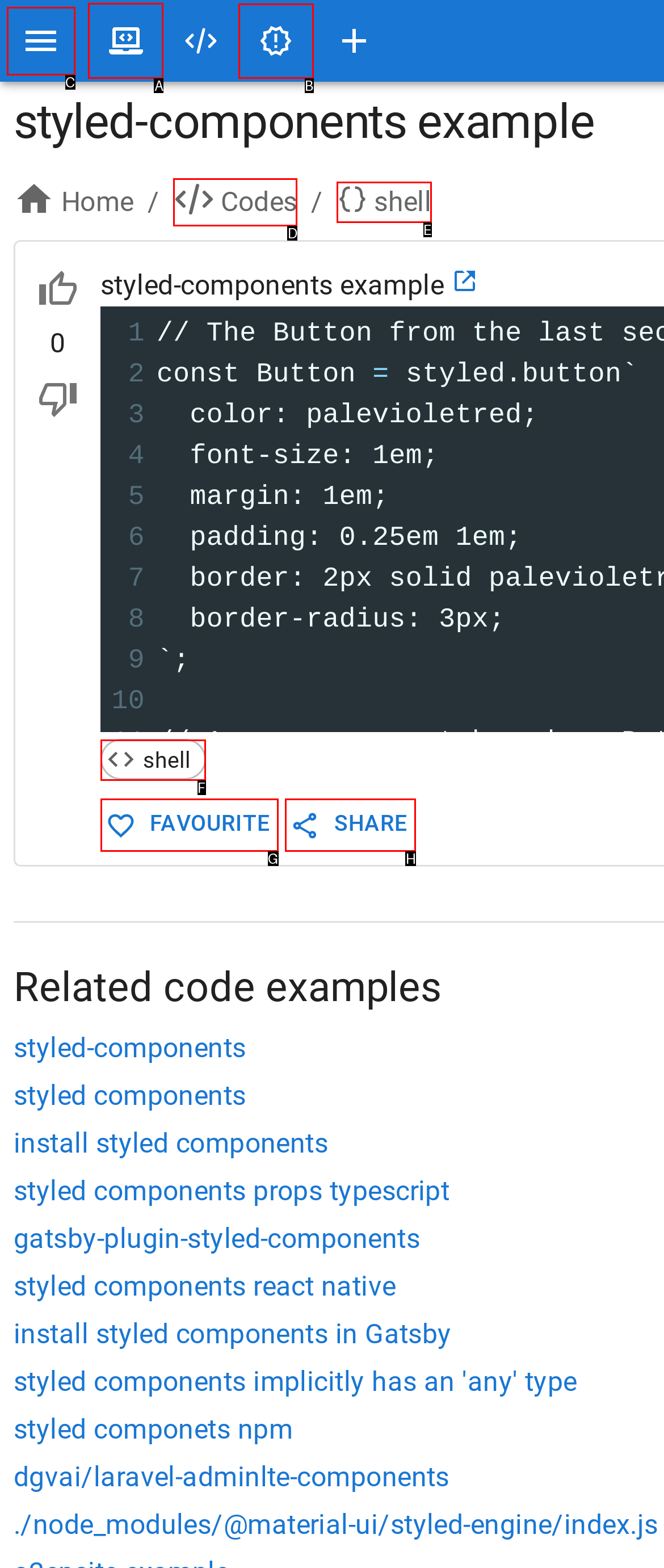Tell me which element should be clicked to achieve the following objective: Click the 'Home' link
Reply with the letter of the correct option from the displayed choices.

A